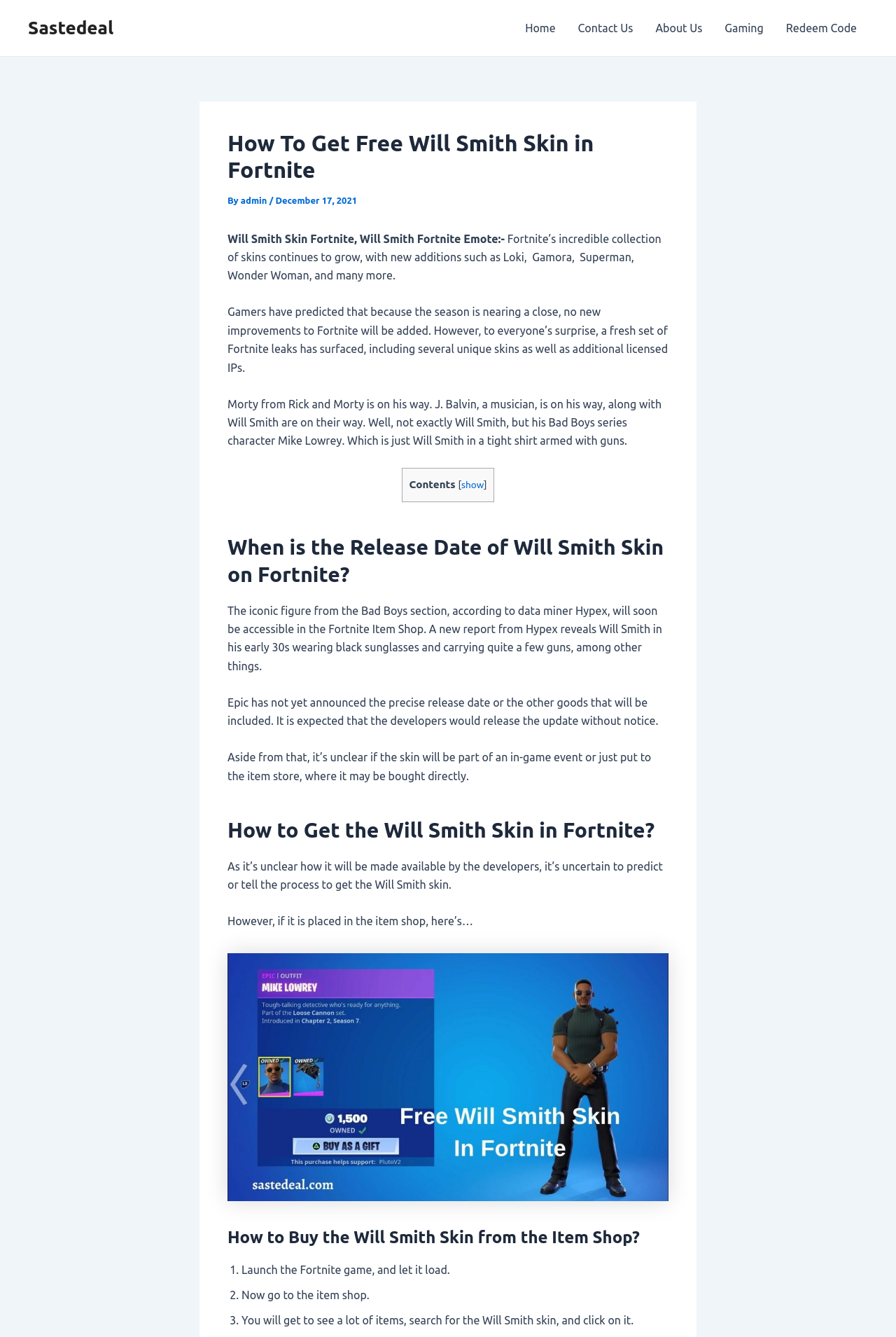What is the image shown on the webpage?
Answer the question in a detailed and comprehensive manner.

The webpage contains an image with the caption 'Free Will Smith Skin In Fortnite', which is likely a screenshot of the skin in the game.